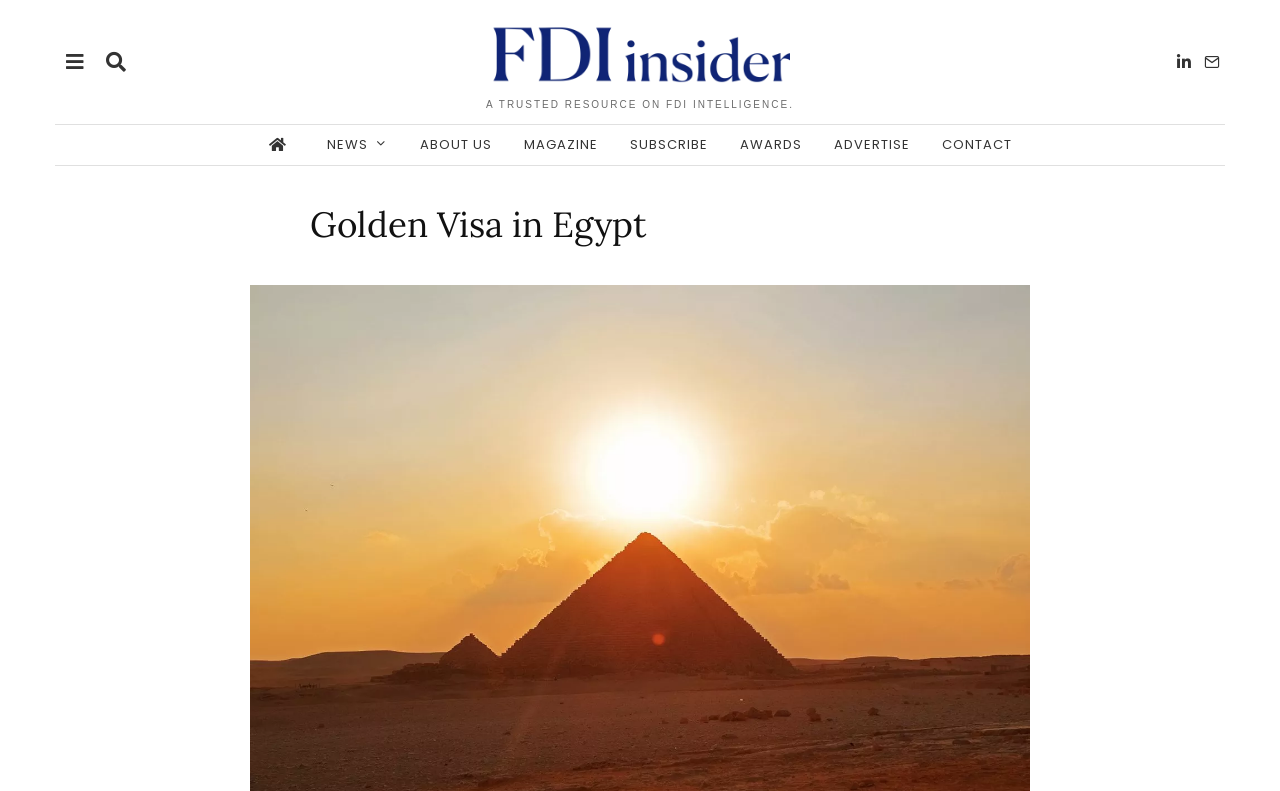Show me the bounding box coordinates of the clickable region to achieve the task as per the instruction: "Click on the CONTACT link".

[0.725, 0.158, 0.801, 0.209]